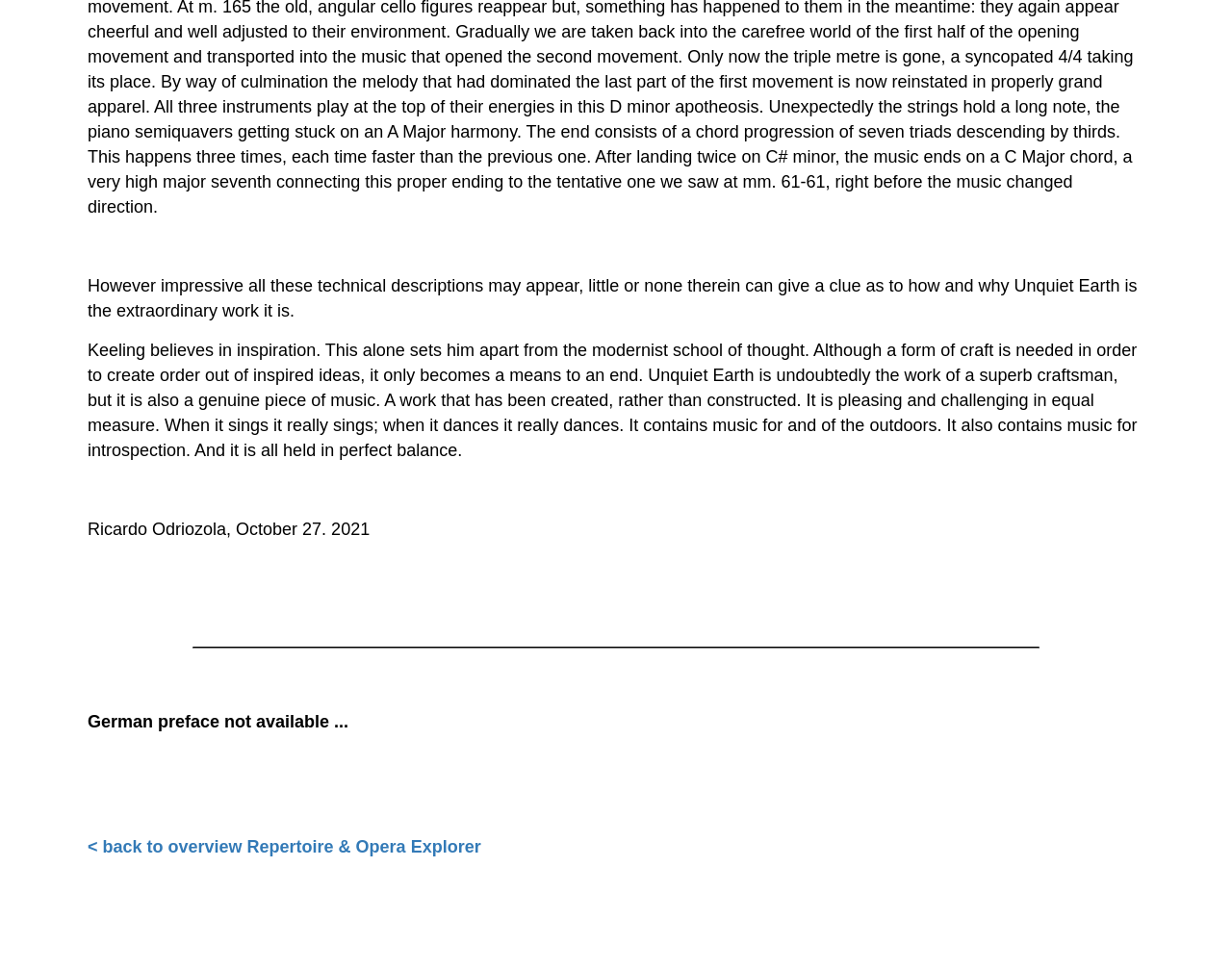Answer the following inquiry with a single word or phrase:
Who believes in inspiration?

Keeling